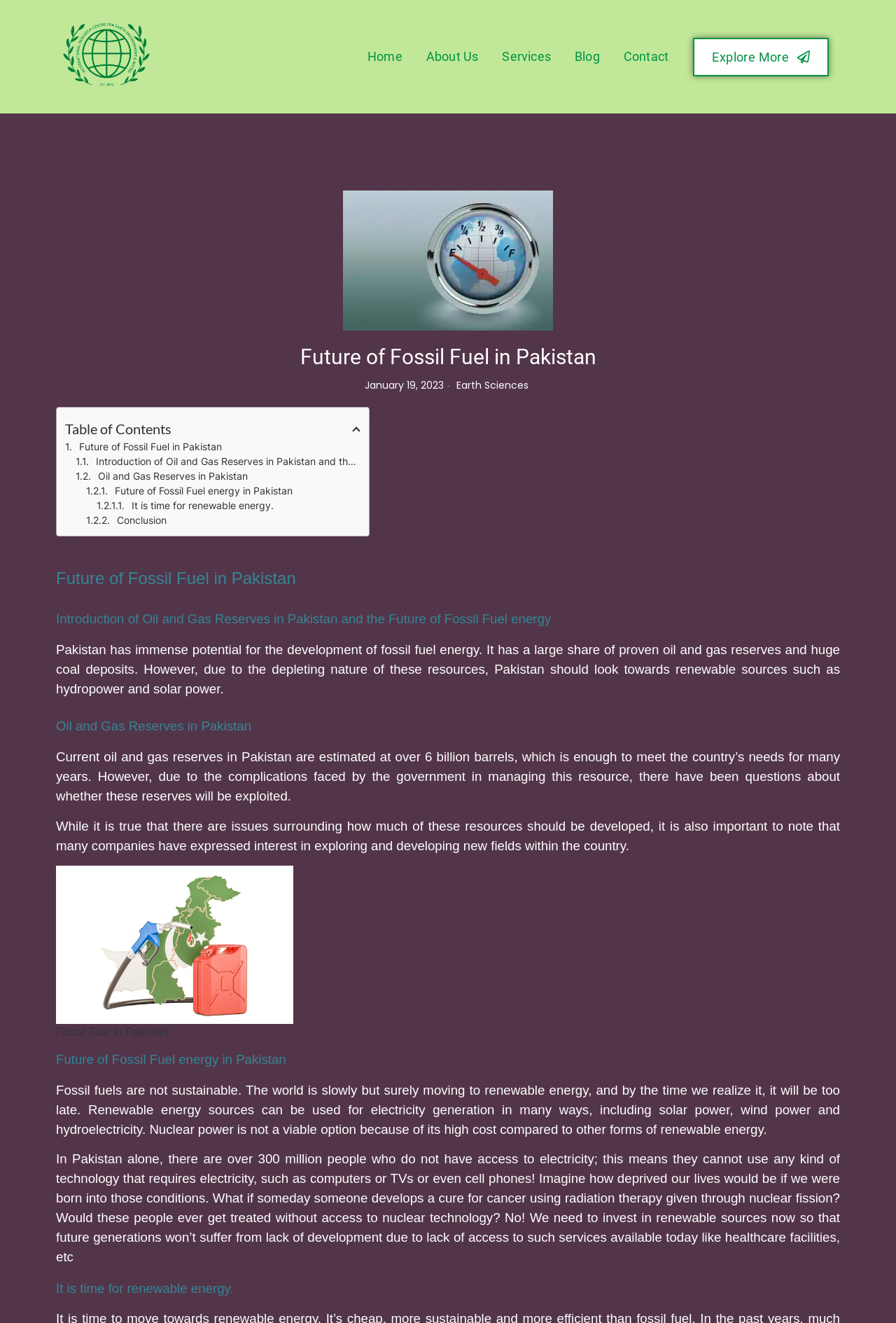What is the estimated amount of oil and gas reserves in Pakistan?
Based on the screenshot, give a detailed explanation to answer the question.

According to the static text on the webpage, 'Current oil and gas reserves in Pakistan are estimated at over 6 billion barrels, which is enough to meet the country’s needs for many years.' This information is provided in the section 'Oil and Gas Reserves in Pakistan'.